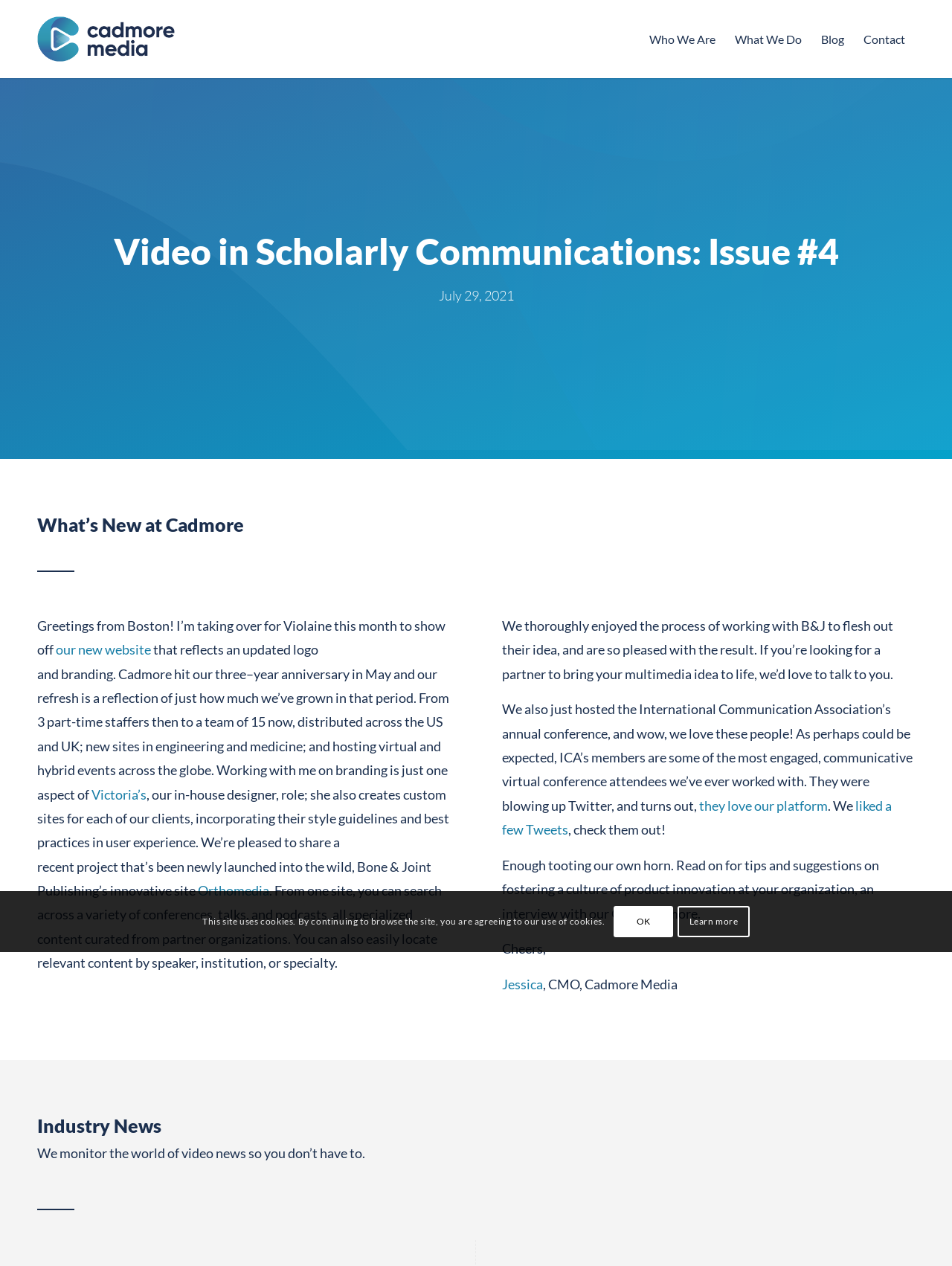Determine the bounding box coordinates of the clickable area required to perform the following instruction: "Click on the 'Who We Are' menu item". The coordinates should be represented as four float numbers between 0 and 1: [left, top, right, bottom].

[0.672, 0.0, 0.762, 0.062]